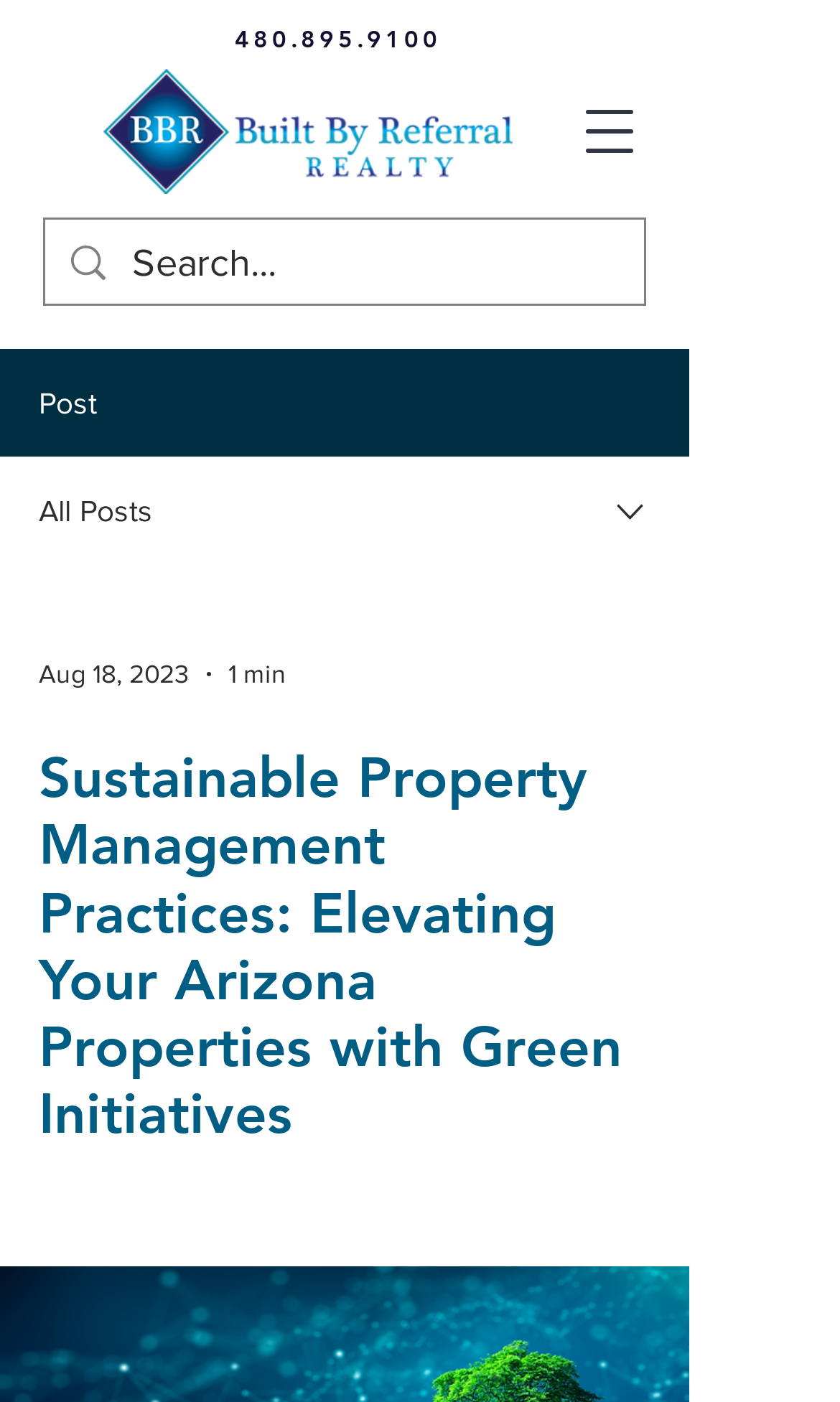Answer the question with a single word or phrase: 
How long does it take to read the latest post?

1 min